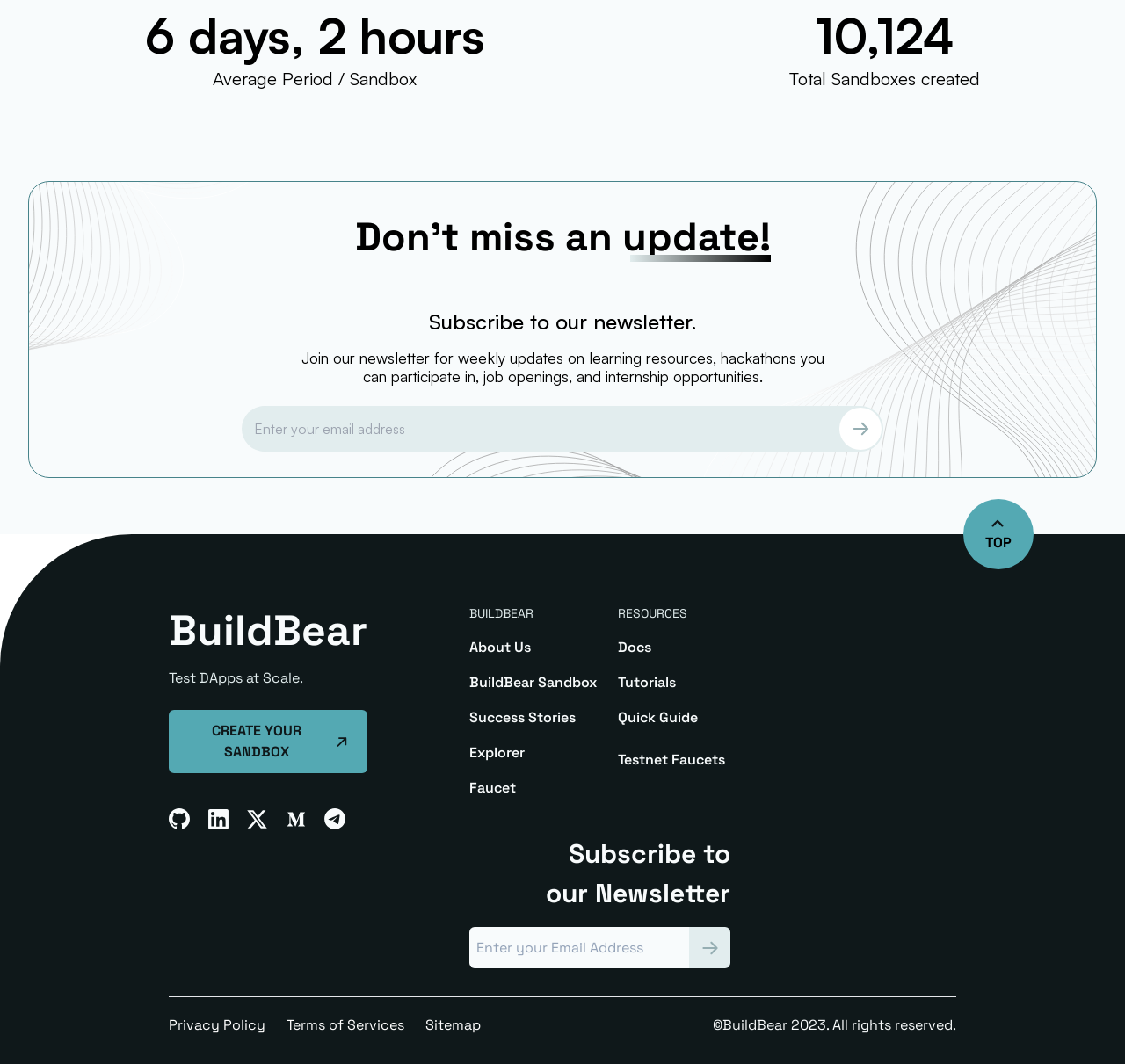What is the call-to-action on the webpage?
Answer the question based on the image using a single word or a brief phrase.

CREATE YOUR SANDBOX